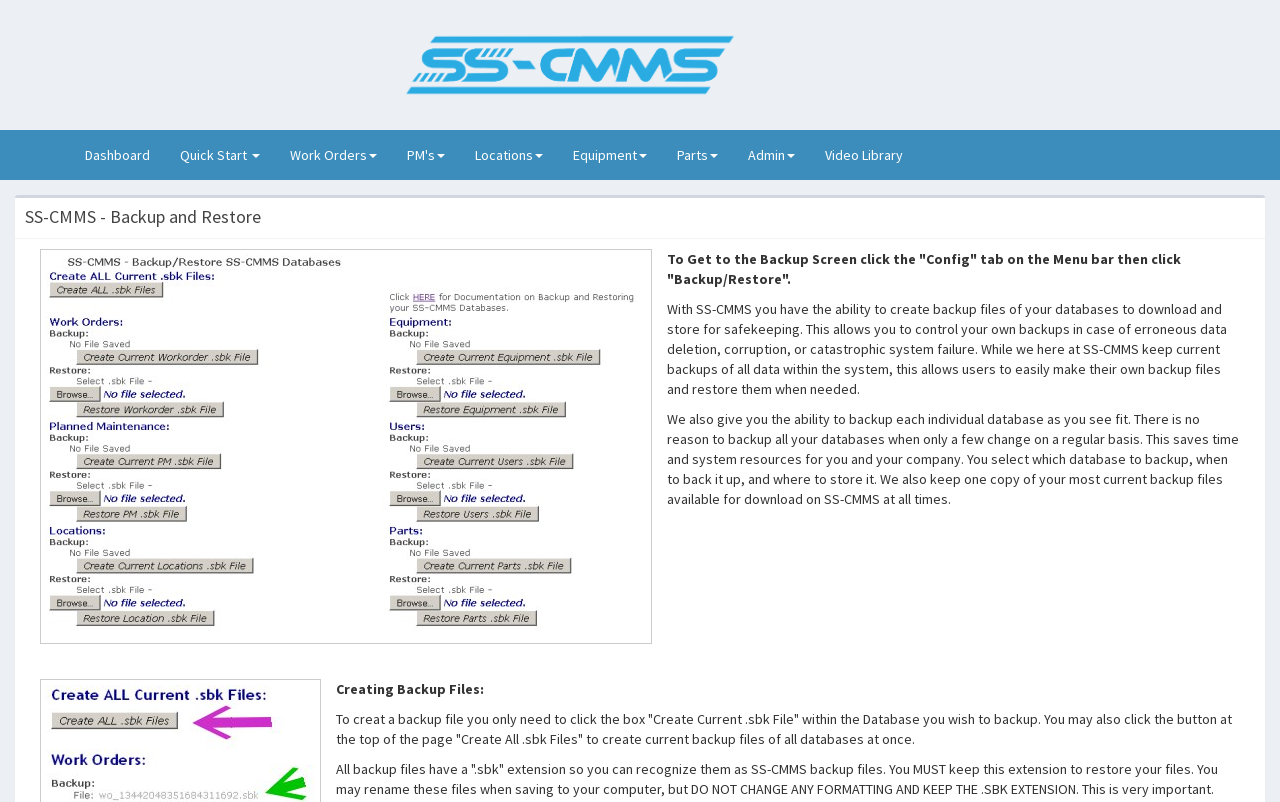Identify the bounding box for the described UI element. Provide the coordinates in (top-left x, top-left y, bottom-right x, bottom-right y) format with values ranging from 0 to 1: Dashboard(current)

[0.055, 0.162, 0.129, 0.224]